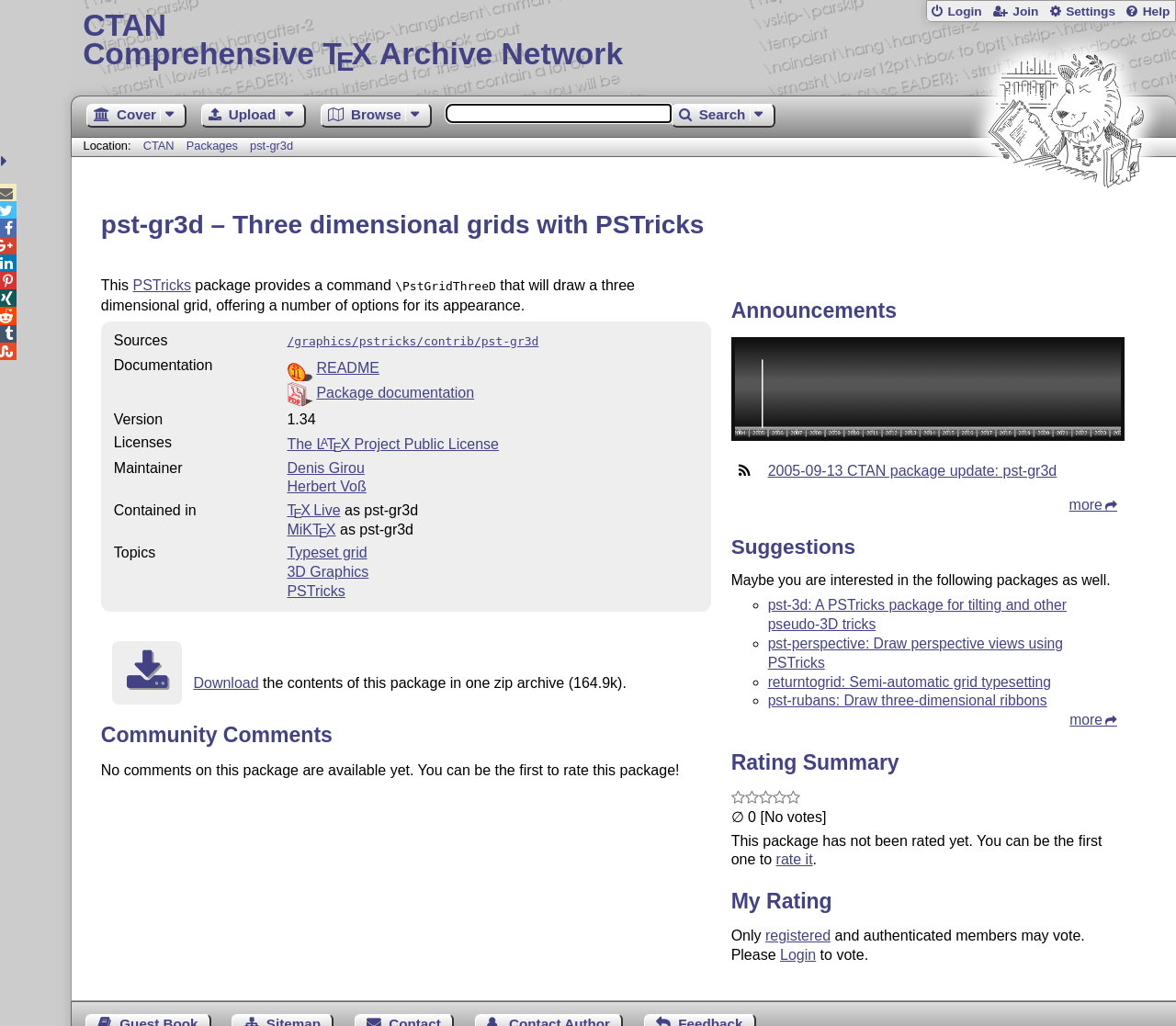What is the size of the zip archive?
Using the information presented in the image, please offer a detailed response to the question.

The size of the zip archive can be found in the section where it says 'Download the contents of this package in one zip archive (164.9k).' which is located in the main section of the webpage.